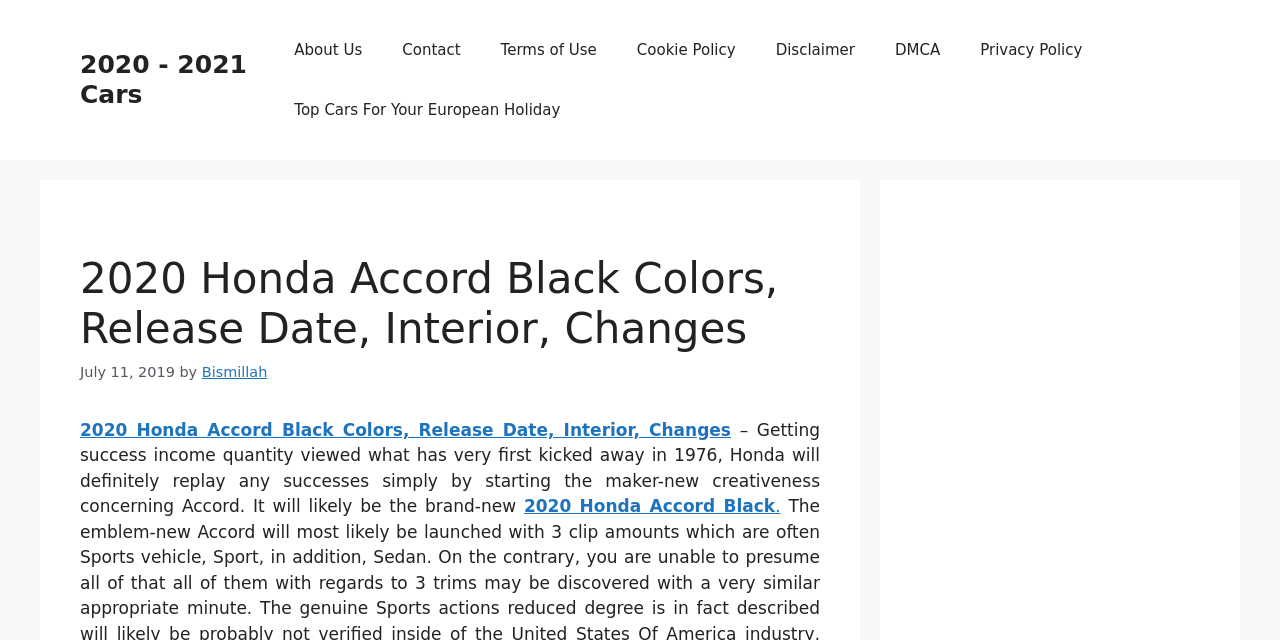Specify the bounding box coordinates of the area to click in order to follow the given instruction: "Click on the Gentoo Websites Logo."

None